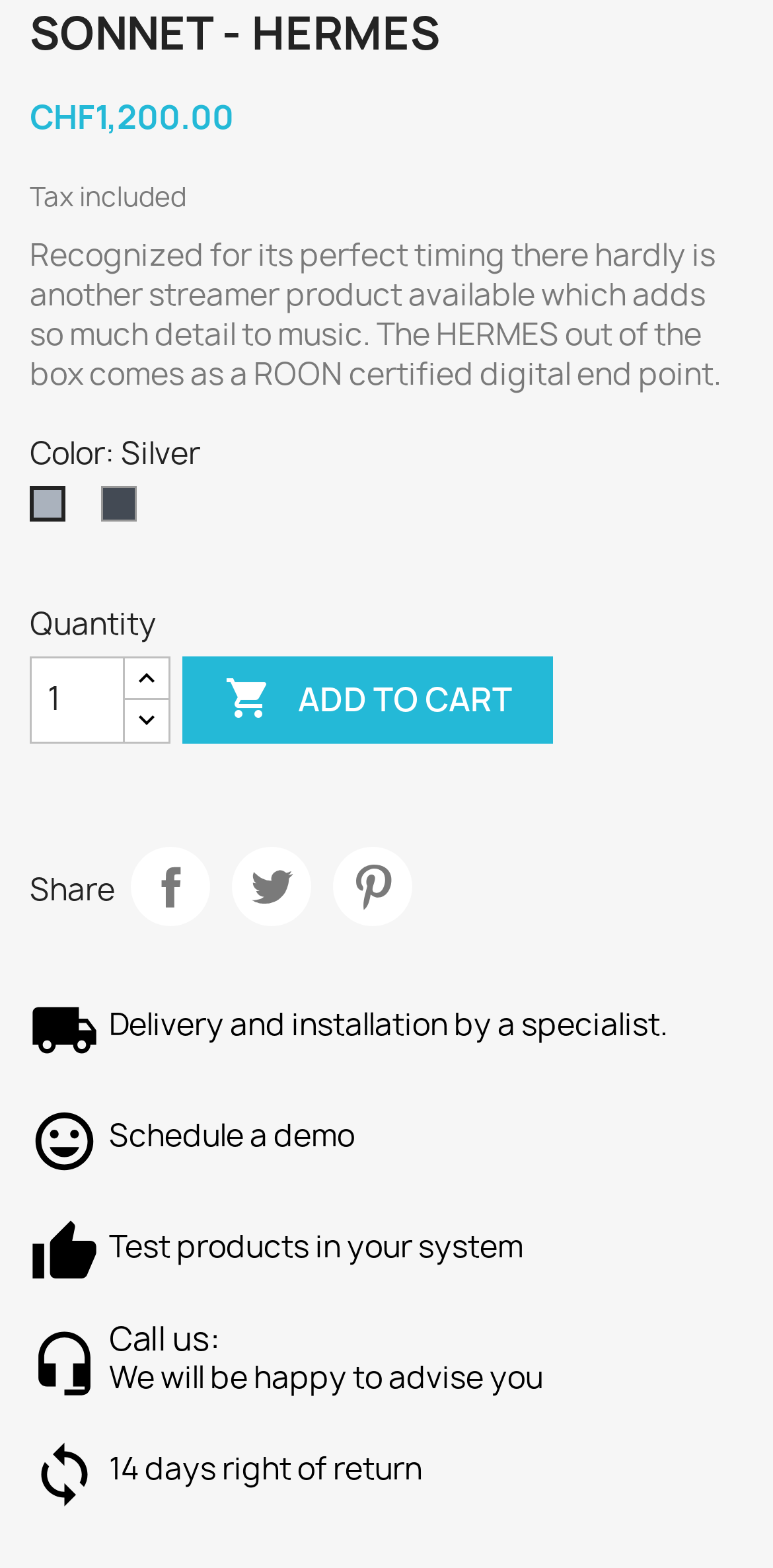Identify the bounding box coordinates of the part that should be clicked to carry out this instruction: "Increase the product quantity".

[0.038, 0.418, 0.162, 0.474]